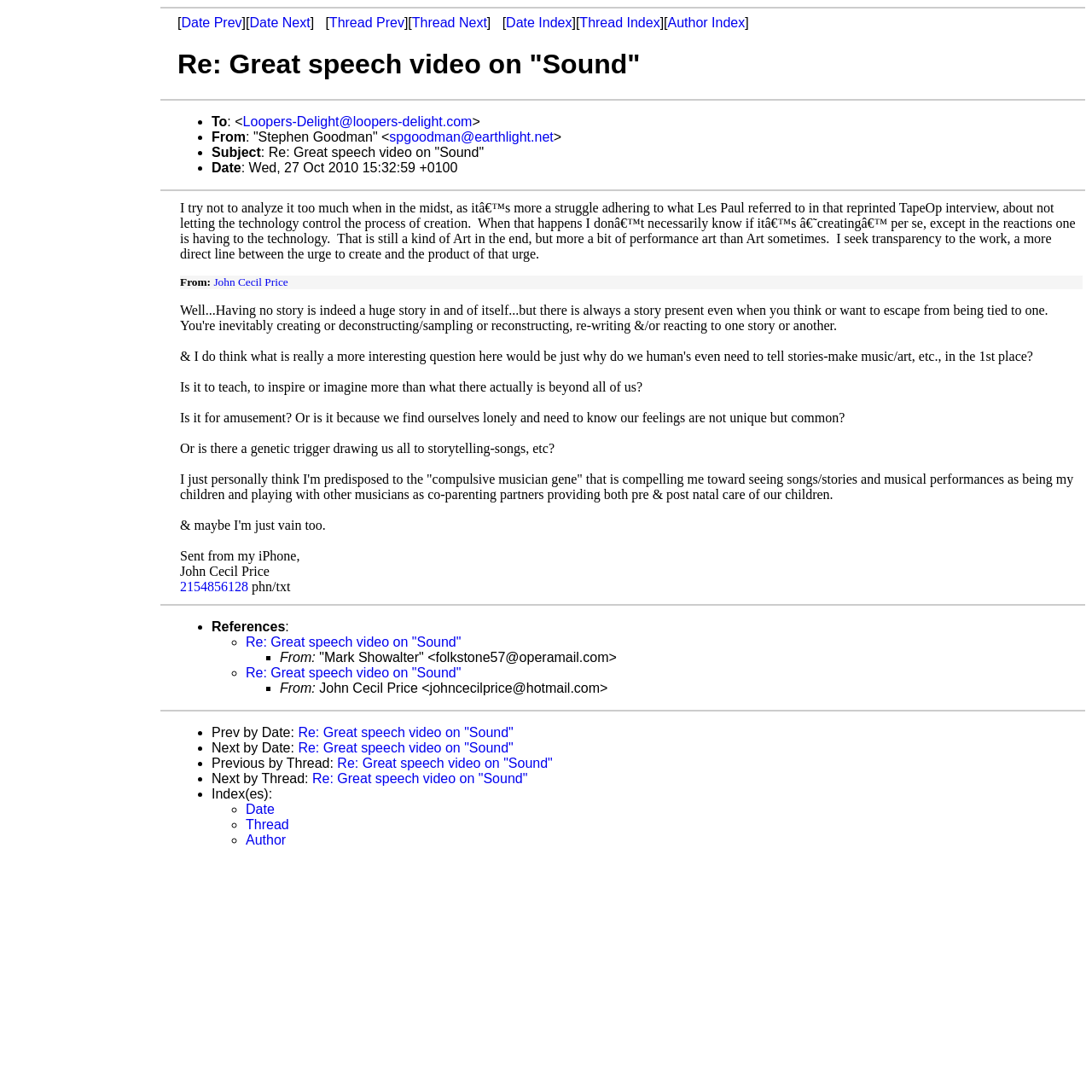Can you identify the bounding box coordinates of the clickable region needed to carry out this instruction: 'register an account'? The coordinates should be four float numbers within the range of 0 to 1, stated as [left, top, right, bottom].

None